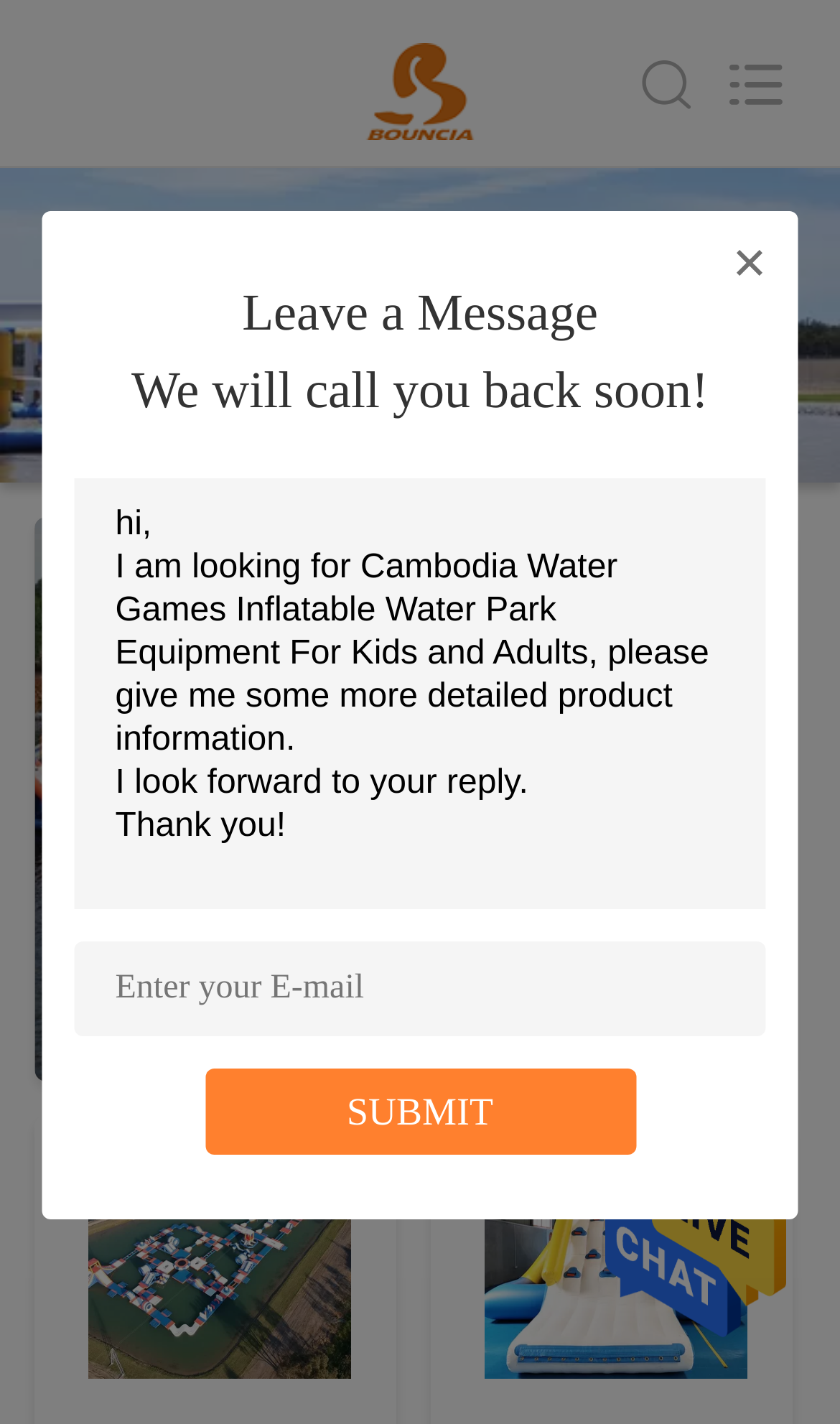For the element described, predict the bounding box coordinates as (top-left x, top-left y, bottom-right x, bottom-right y). All values should be between 0 and 1. Element description: Contact

[0.544, 0.71, 0.736, 0.734]